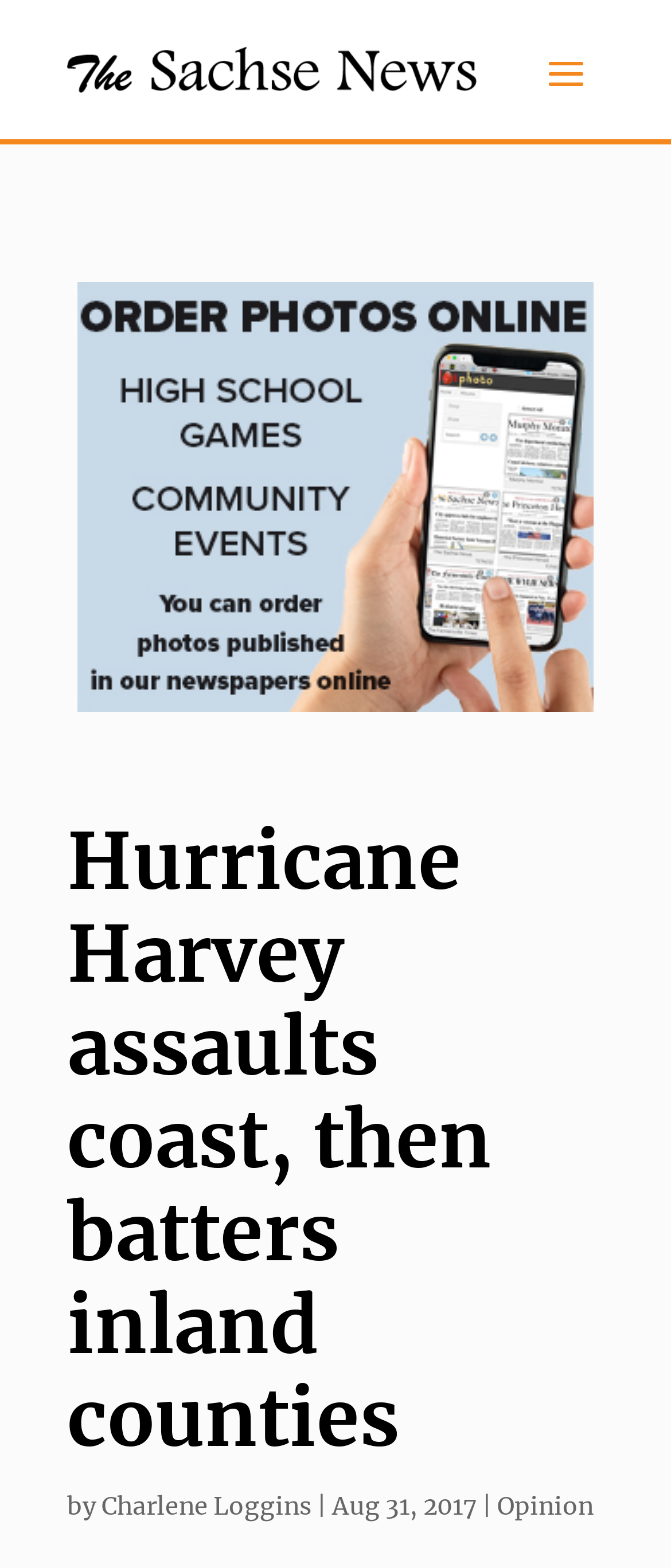Using the description "Charlene Loggins", predict the bounding box of the relevant HTML element.

[0.151, 0.951, 0.464, 0.97]